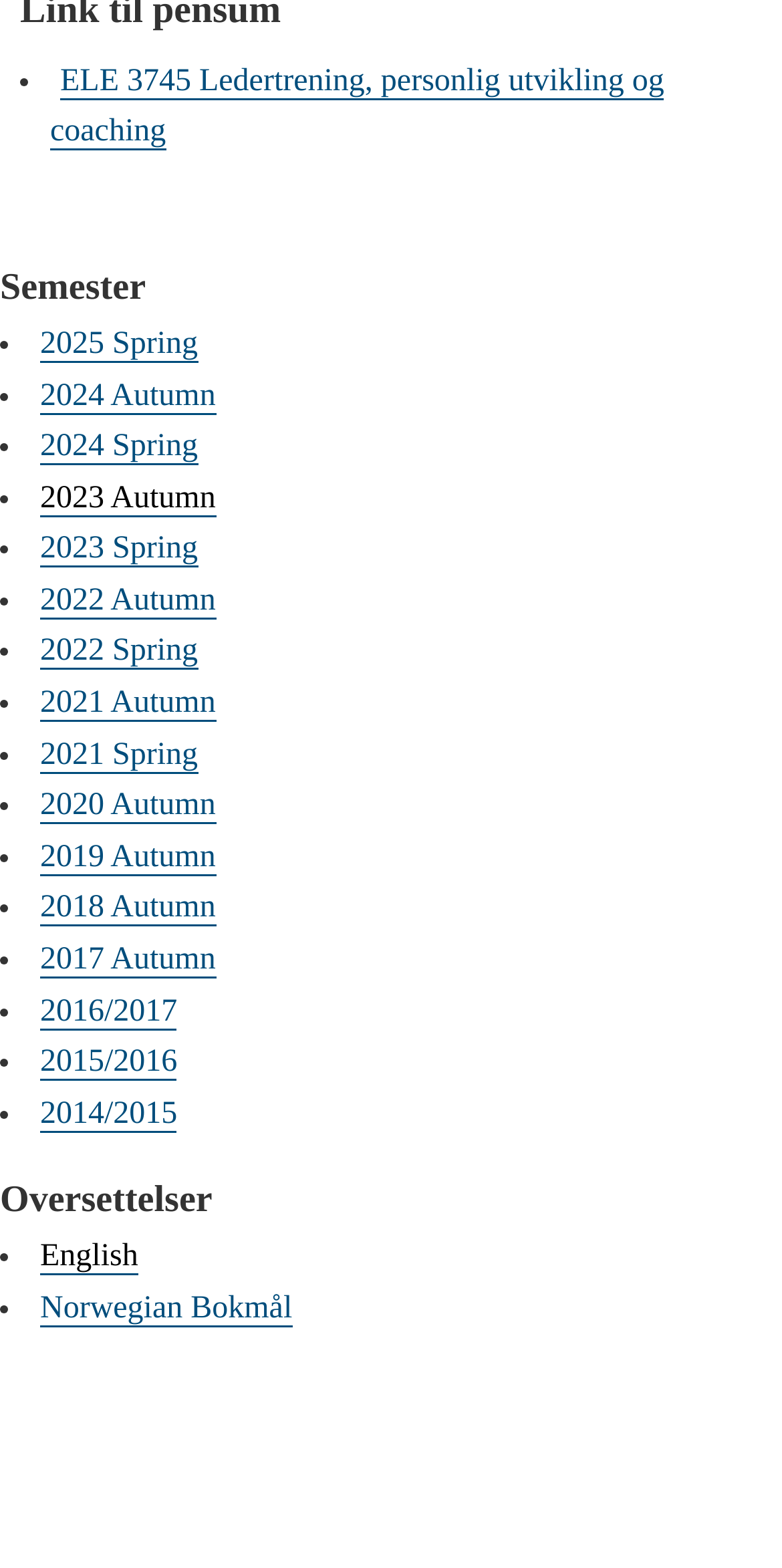Locate the bounding box coordinates of the segment that needs to be clicked to meet this instruction: "view June 2021".

None